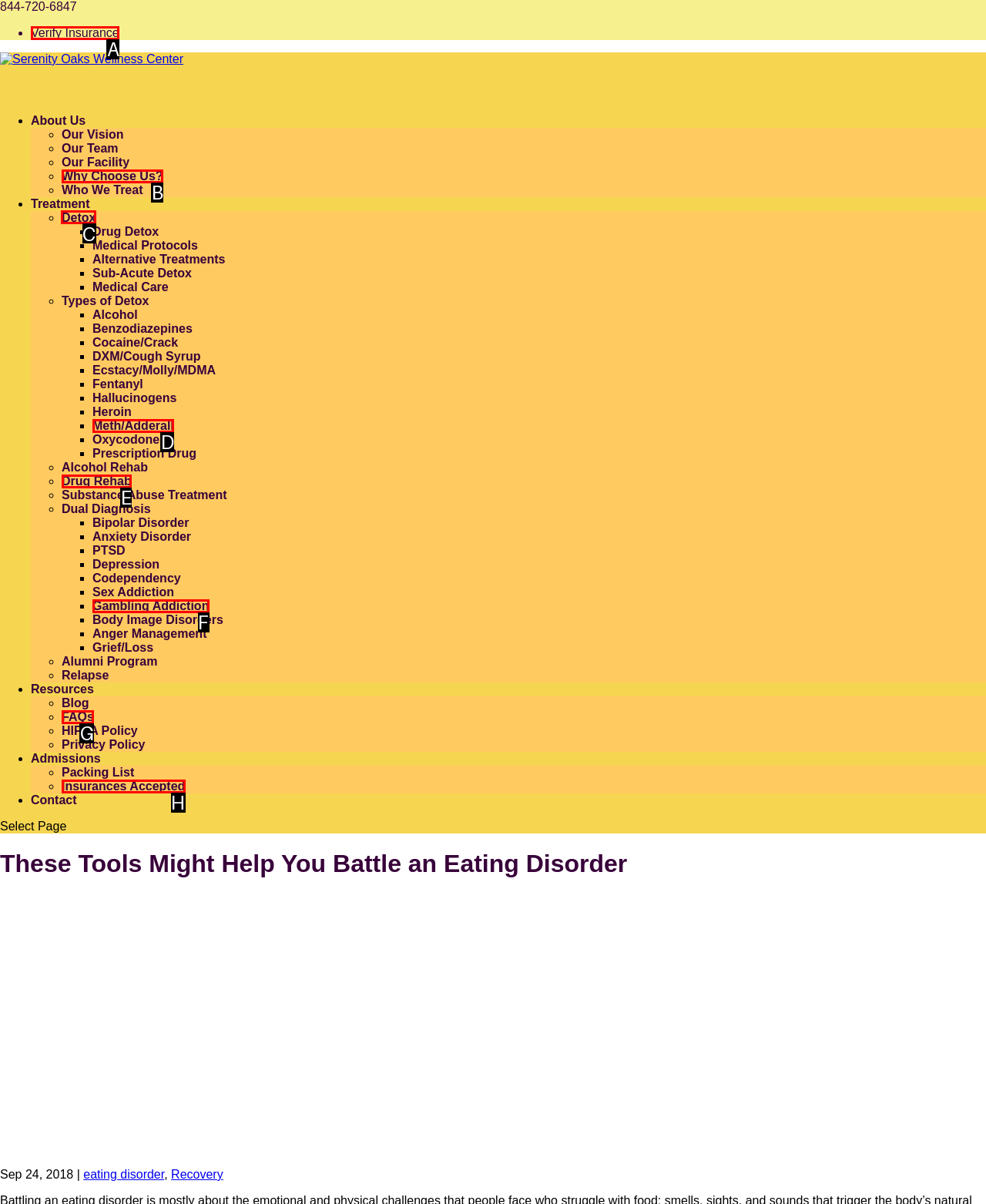Which HTML element should be clicked to fulfill the following task: Get information about detox?
Reply with the letter of the appropriate option from the choices given.

C